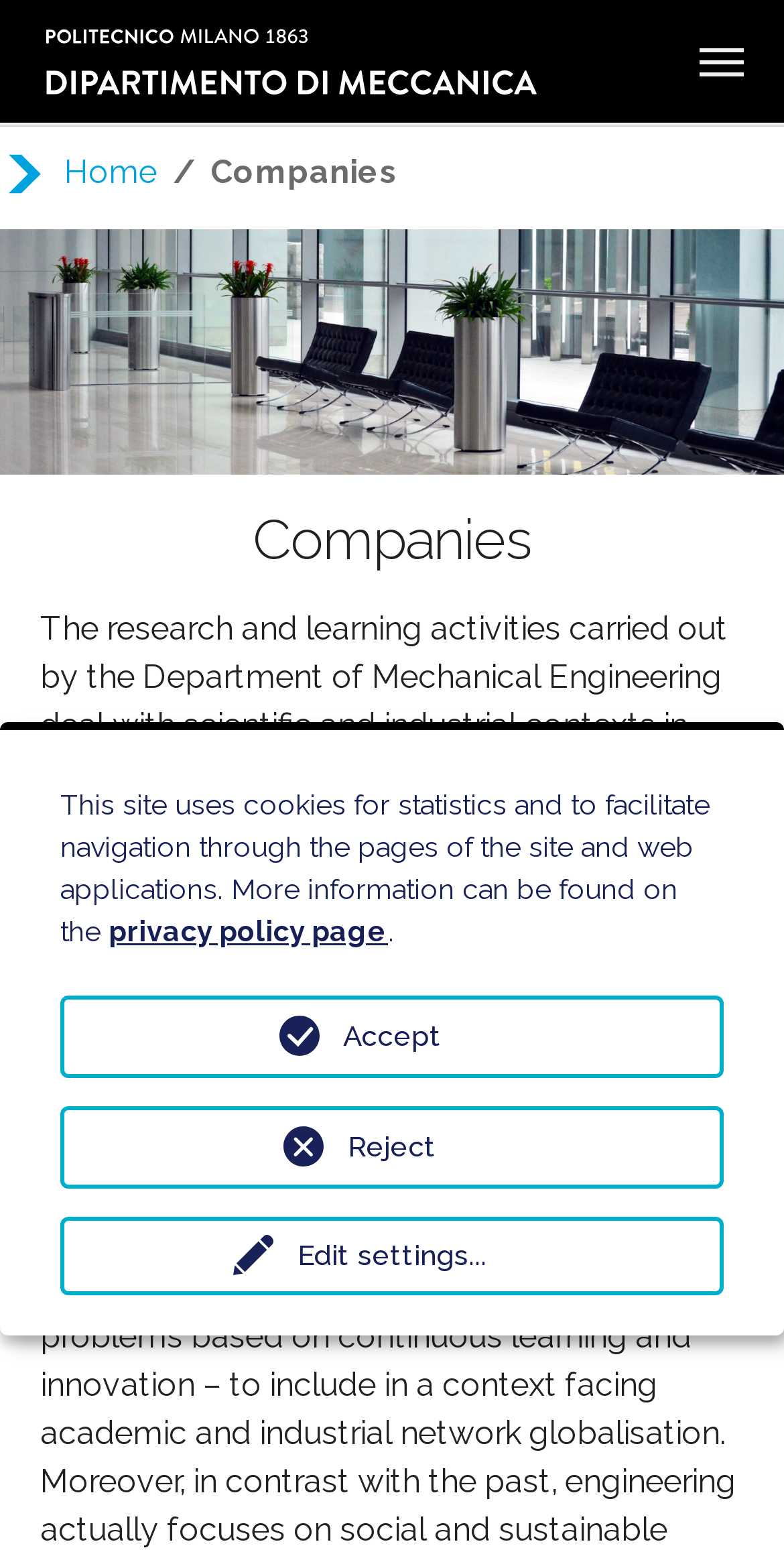Find the bounding box coordinates for the HTML element described in this sentence: "title="Politecnico di Milano"". Provide the coordinates as four float numbers between 0 and 1, in the format [left, top, right, bottom].

[0.058, 0.01, 0.692, 0.036]